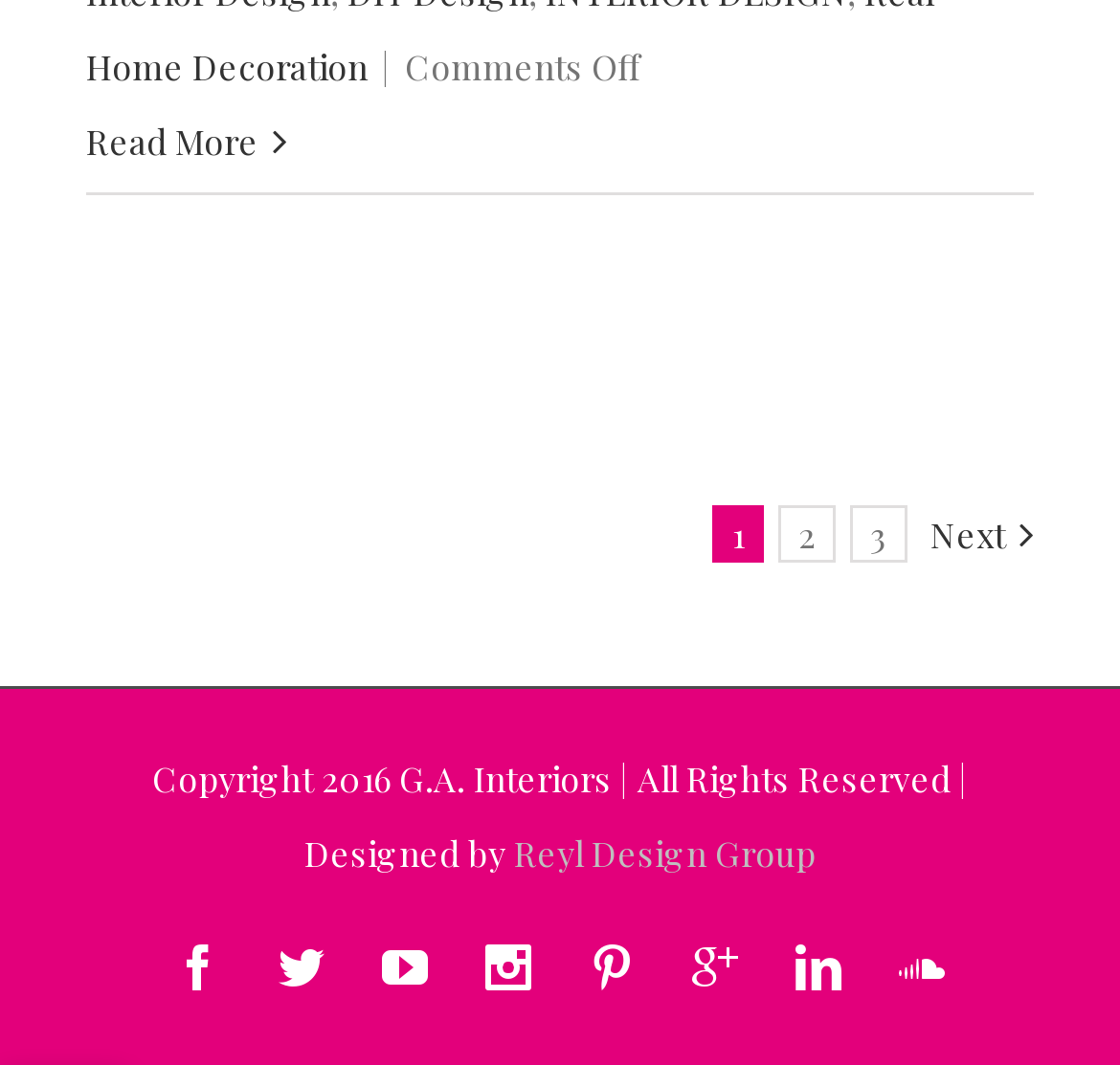Locate the bounding box of the user interface element based on this description: "Reyl Design Group".

[0.459, 0.779, 0.728, 0.822]